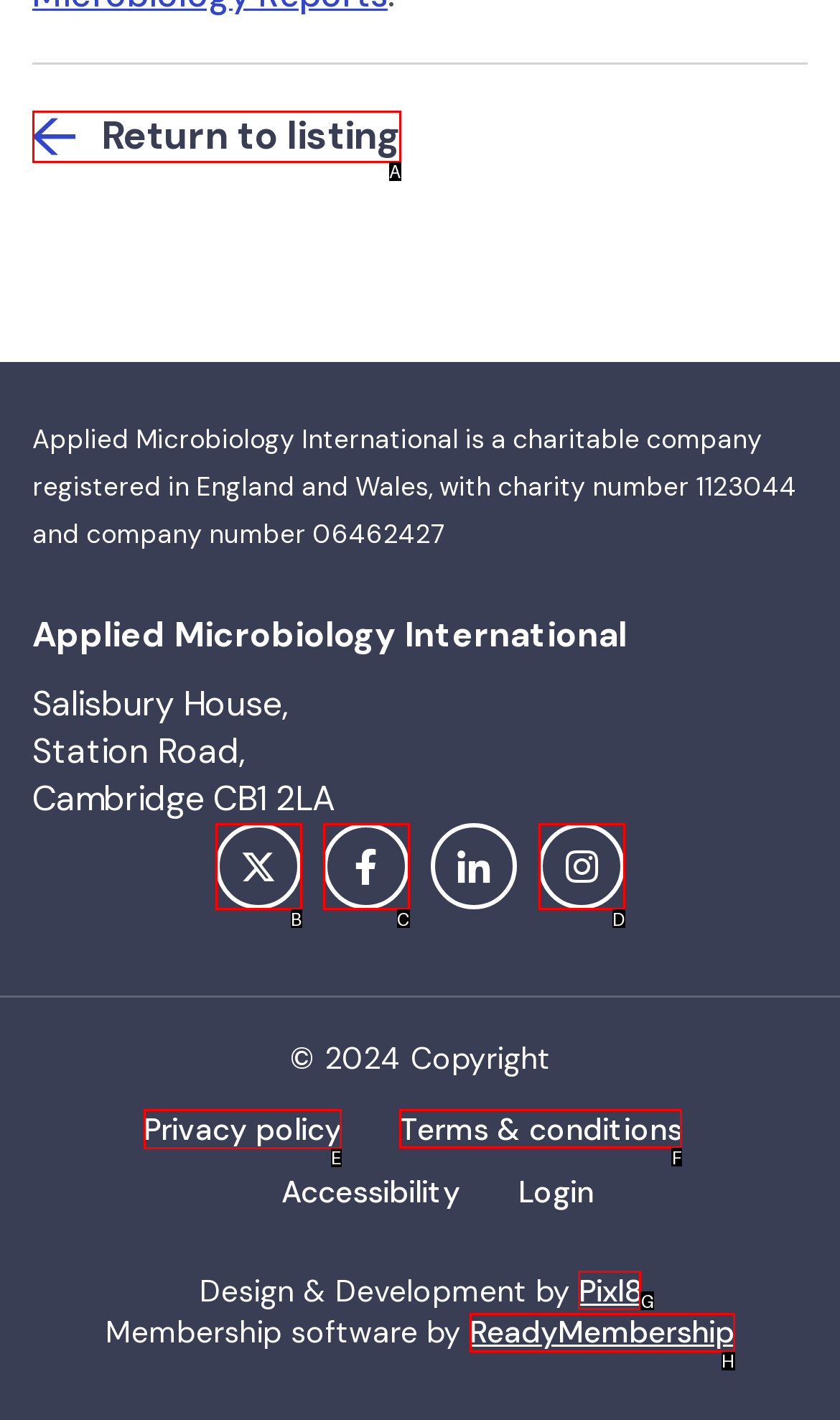Given the task: View Privacy policy, tell me which HTML element to click on.
Answer with the letter of the correct option from the given choices.

E